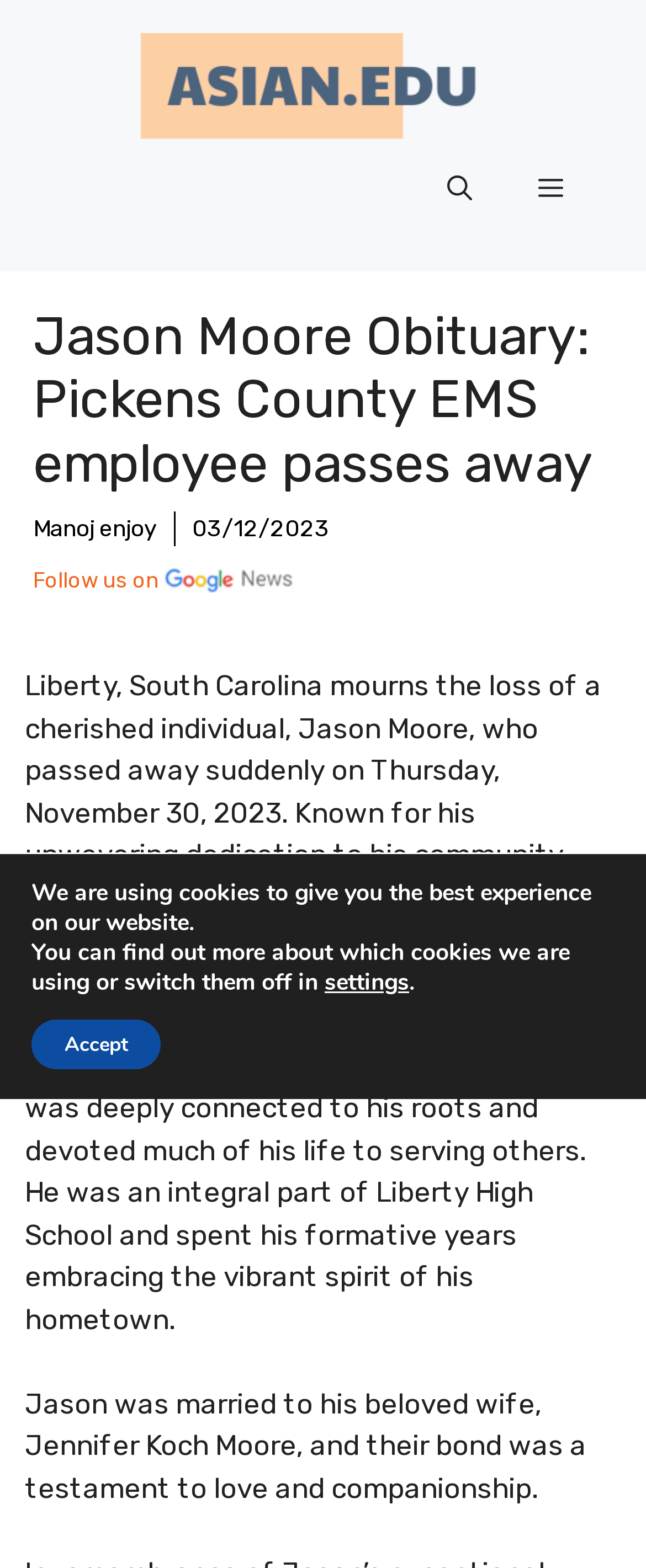Locate the UI element described by Careers in the provided webpage screenshot. Return the bounding box coordinates in the format (top-left x, top-left y, bottom-right x, bottom-right y), ensuring all values are between 0 and 1.

None